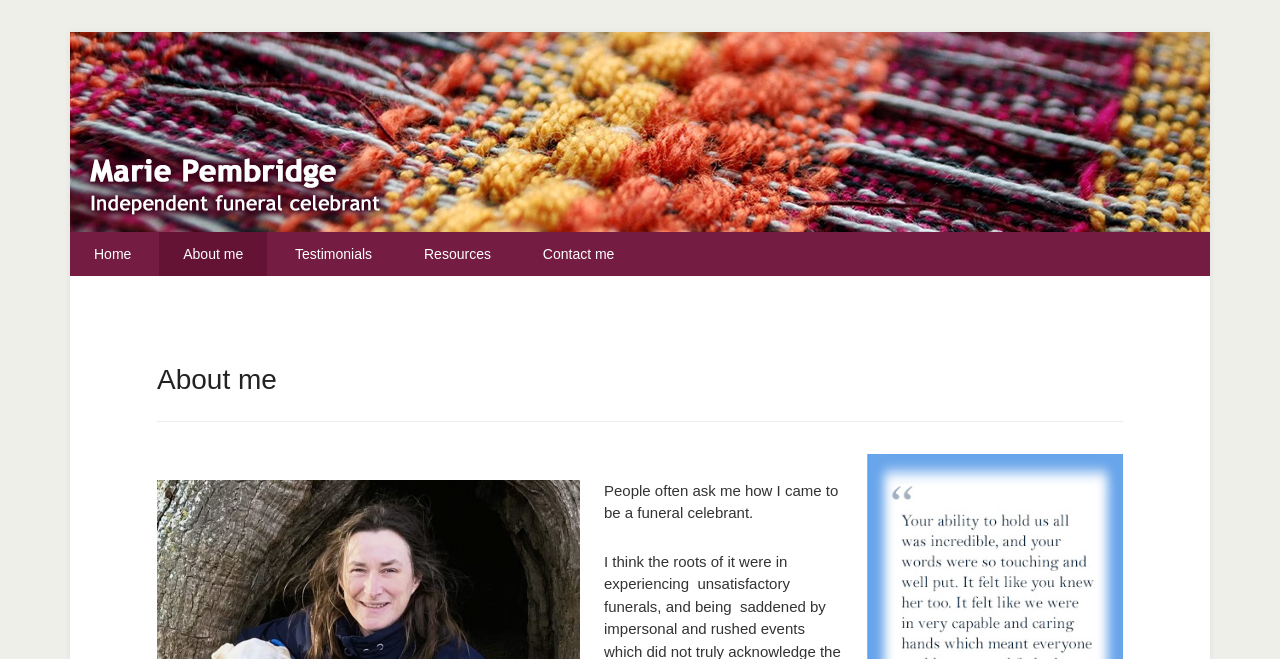What is the topic of the current page?
Look at the image and answer the question with a single word or phrase.

About me